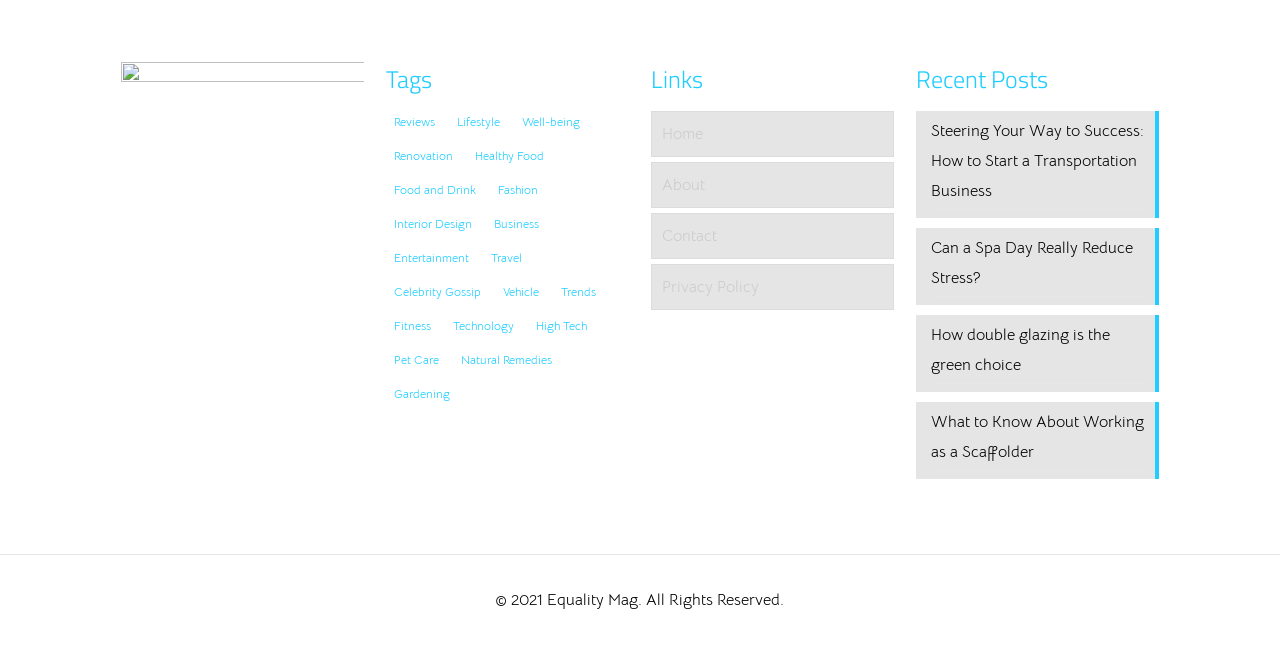How many complementary sections are there?
Please provide a detailed and thorough answer to the question.

I identified three complementary sections on the page, each with a distinct set of links or content, so there are three complementary sections in total.